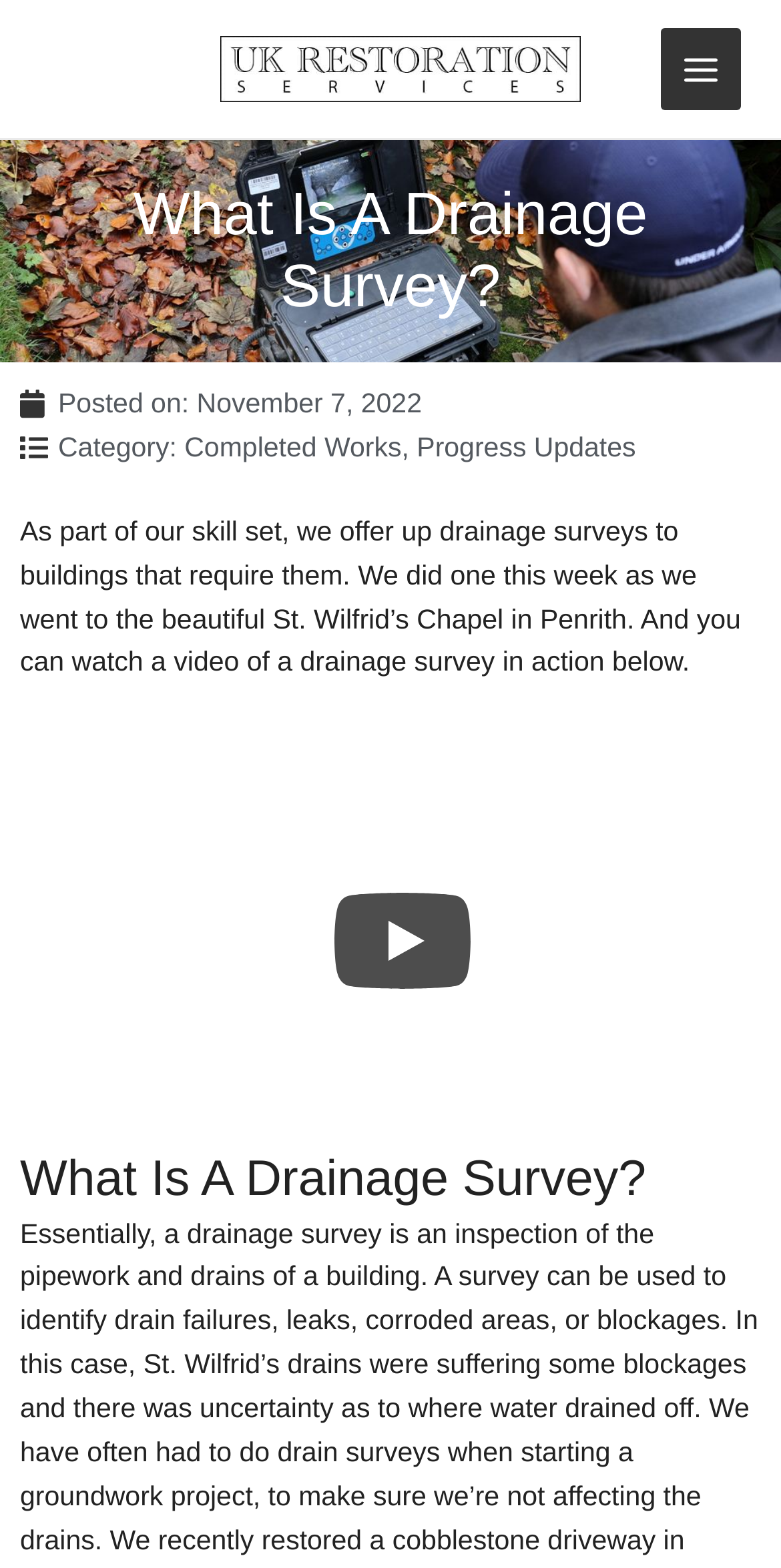Identify the bounding box for the element characterized by the following description: "Completed Works".

[0.236, 0.276, 0.514, 0.295]